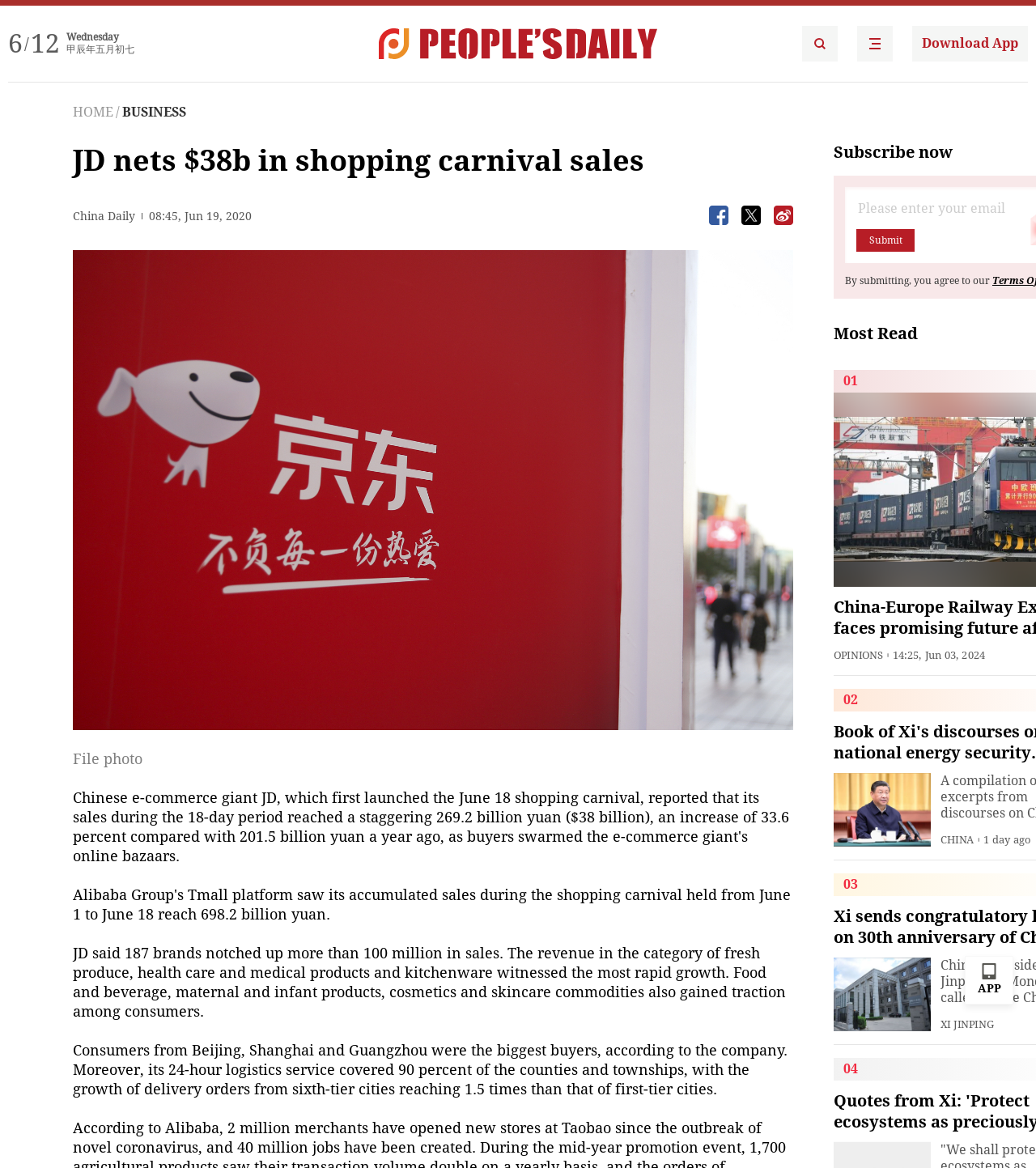Using the format (top-left x, top-left y, bottom-right x, bottom-right y), provide the bounding box coordinates for the described UI element. All values should be floating point numbers between 0 and 1: People's Daily Search Details

[0.774, 0.022, 0.809, 0.053]